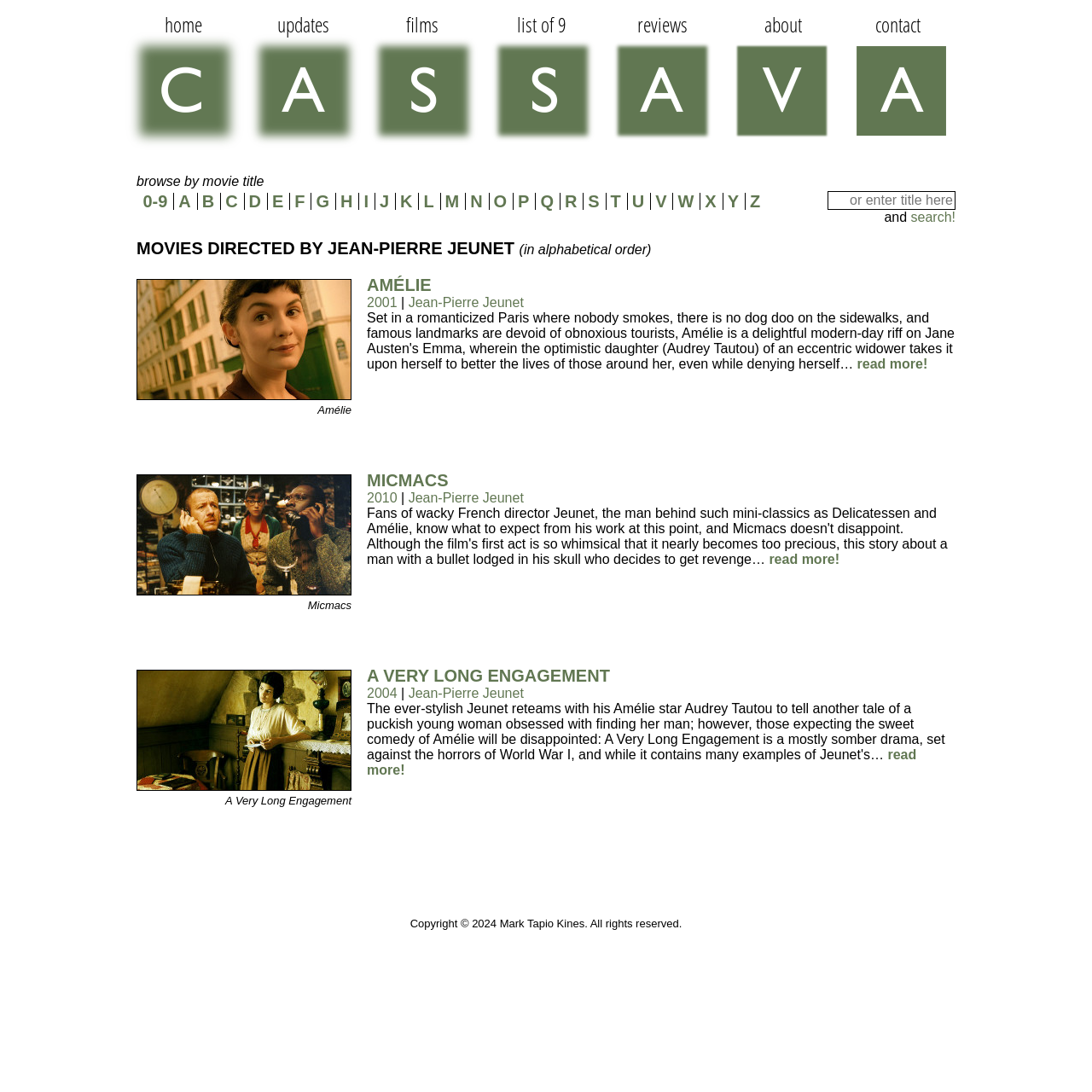Please answer the following question using a single word or phrase: 
Can you search for movies by title on this webpage?

Yes